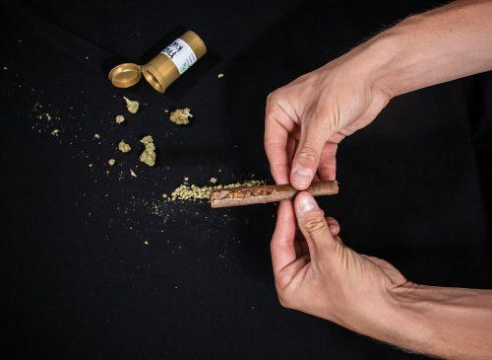Paint a vivid picture of the image with your description.

The image features a pair of hands carefully rolling a blunt, which is a hollowed-out cigar filled with marijuana. In the background, fragments of cannabis are scattered atop a black surface, emphasizing the process of preparation. A small, labeled container of marijuana sits nearby, suggesting the quality or quantity of the substance being used. This visual representation highlights the culture surrounding marijuana consumption, particularly the method of using cigarillos to create blunts, a practice that is common among users. The image captures the intricate and manual skill involved in rolling, underscoring the significance of this ritual in social and recreational contexts.